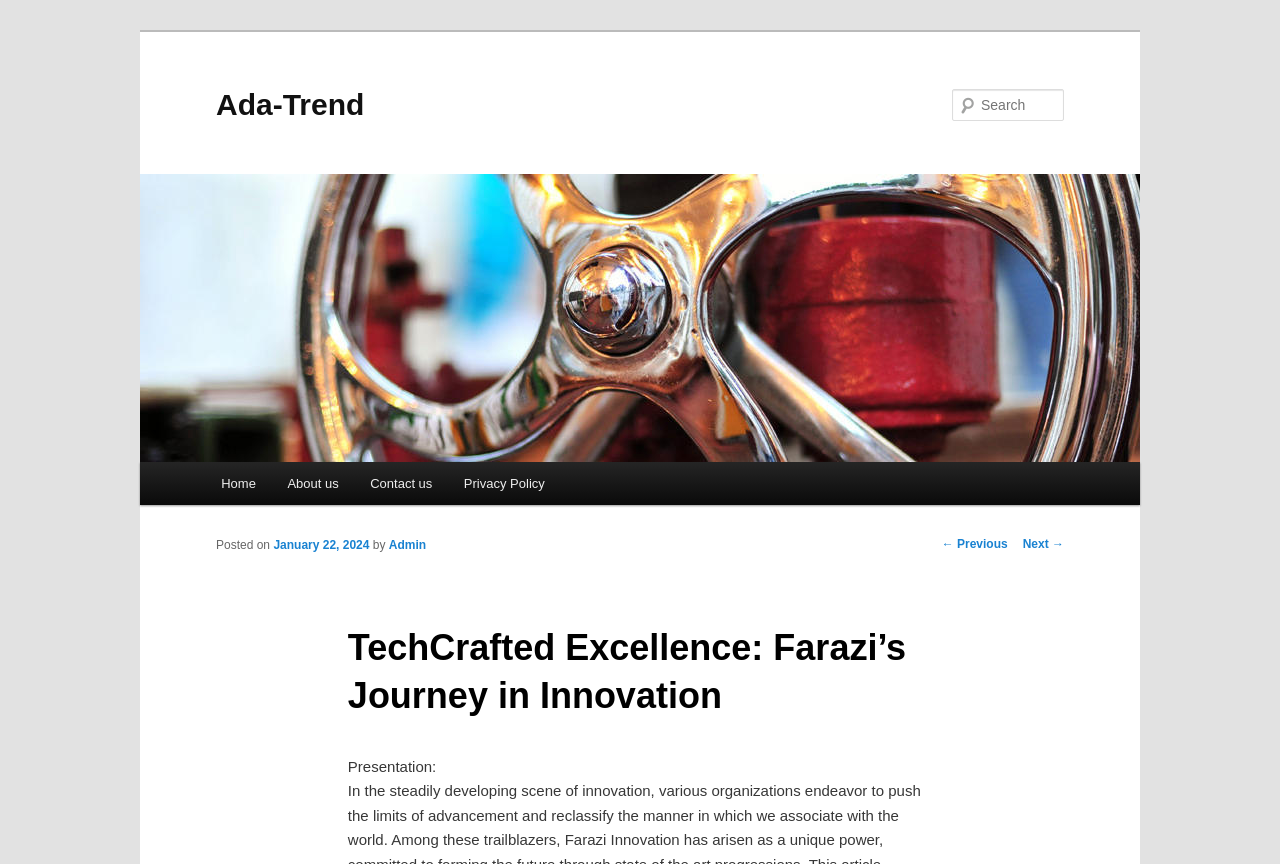What is the name of the website?
Please respond to the question with as much detail as possible.

I determined the name of the website by looking at the heading element with the text 'Ada-Trend' which appears multiple times on the webpage, indicating that it is the name of the website.